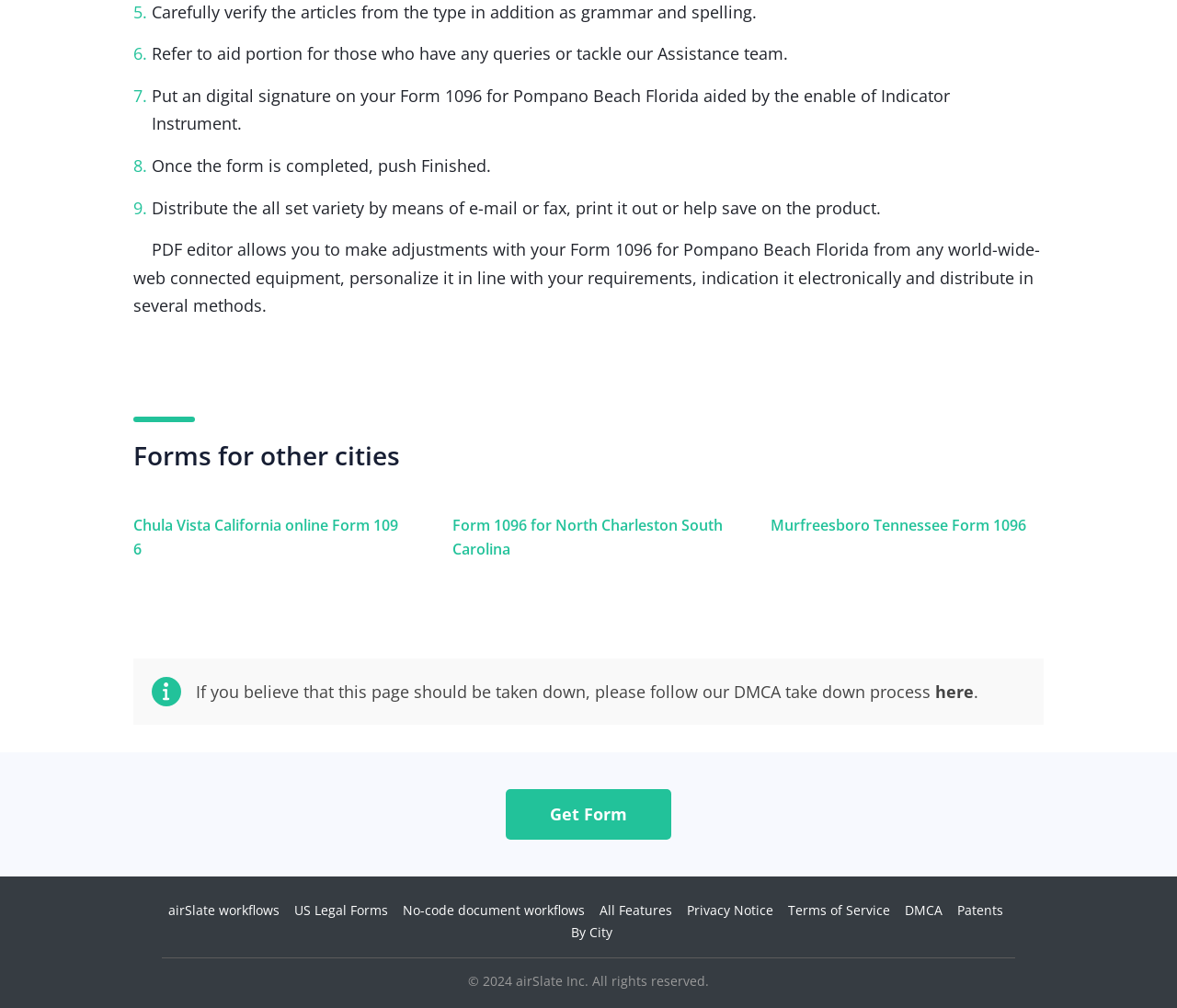Pinpoint the bounding box coordinates of the area that should be clicked to complete the following instruction: "Get Form". The coordinates must be given as four float numbers between 0 and 1, i.e., [left, top, right, bottom].

[0.43, 0.798, 0.57, 0.819]